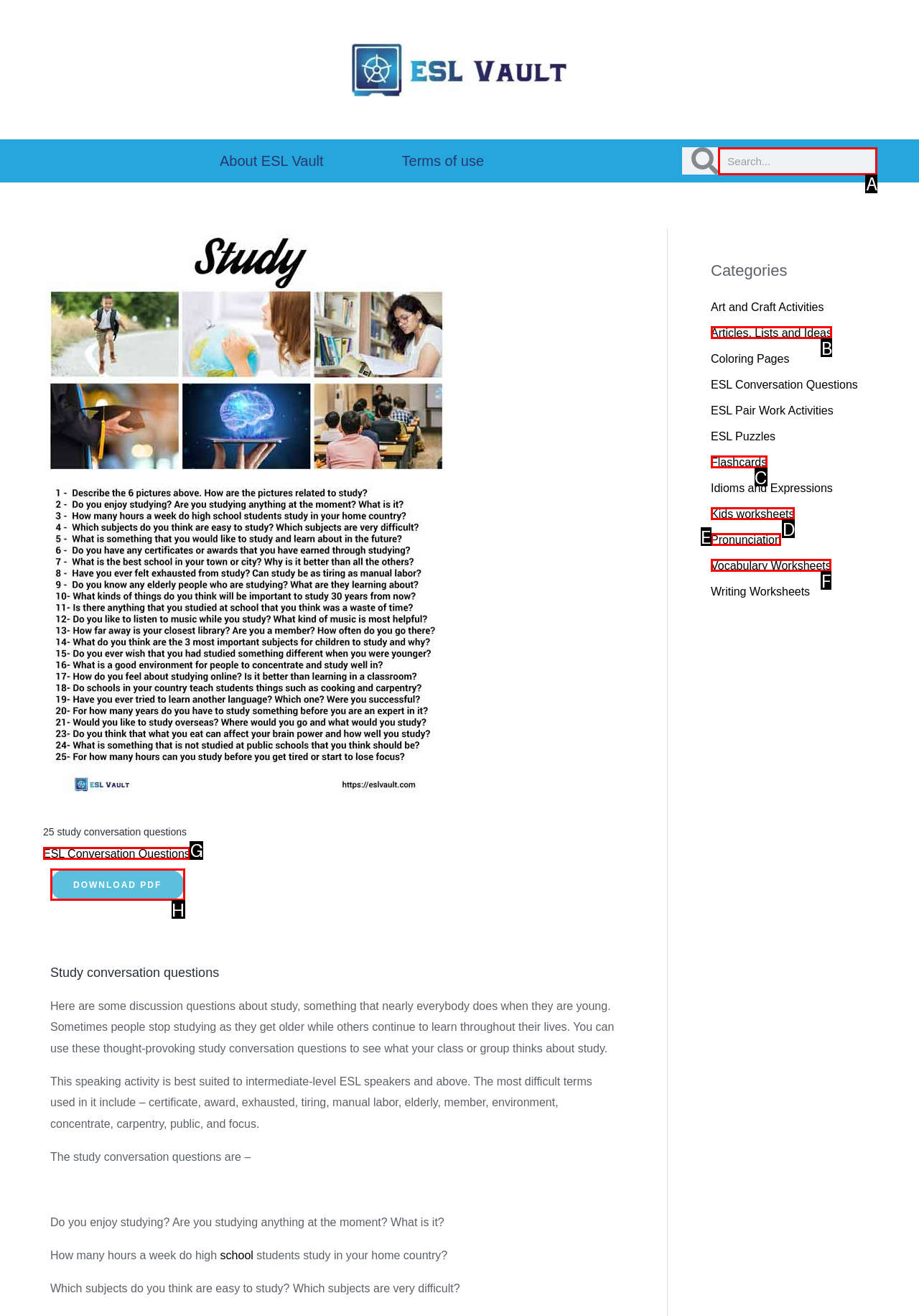Indicate the UI element to click to perform the task: Go to ESL Conversation Questions. Reply with the letter corresponding to the chosen element.

G